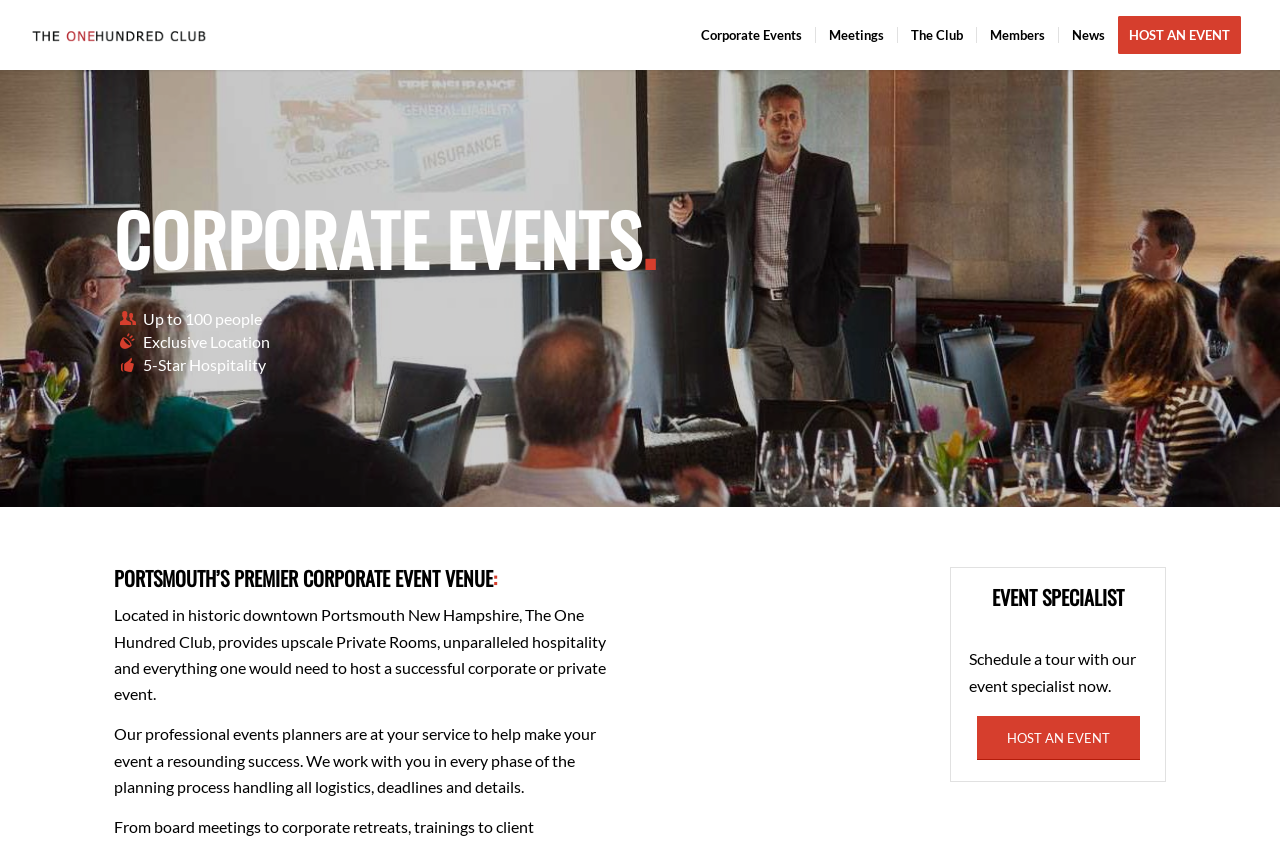Determine the bounding box coordinates for the area that needs to be clicked to fulfill this task: "Host an event". The coordinates must be given as four float numbers between 0 and 1, i.e., [left, top, right, bottom].

[0.874, 0.0, 0.98, 0.083]